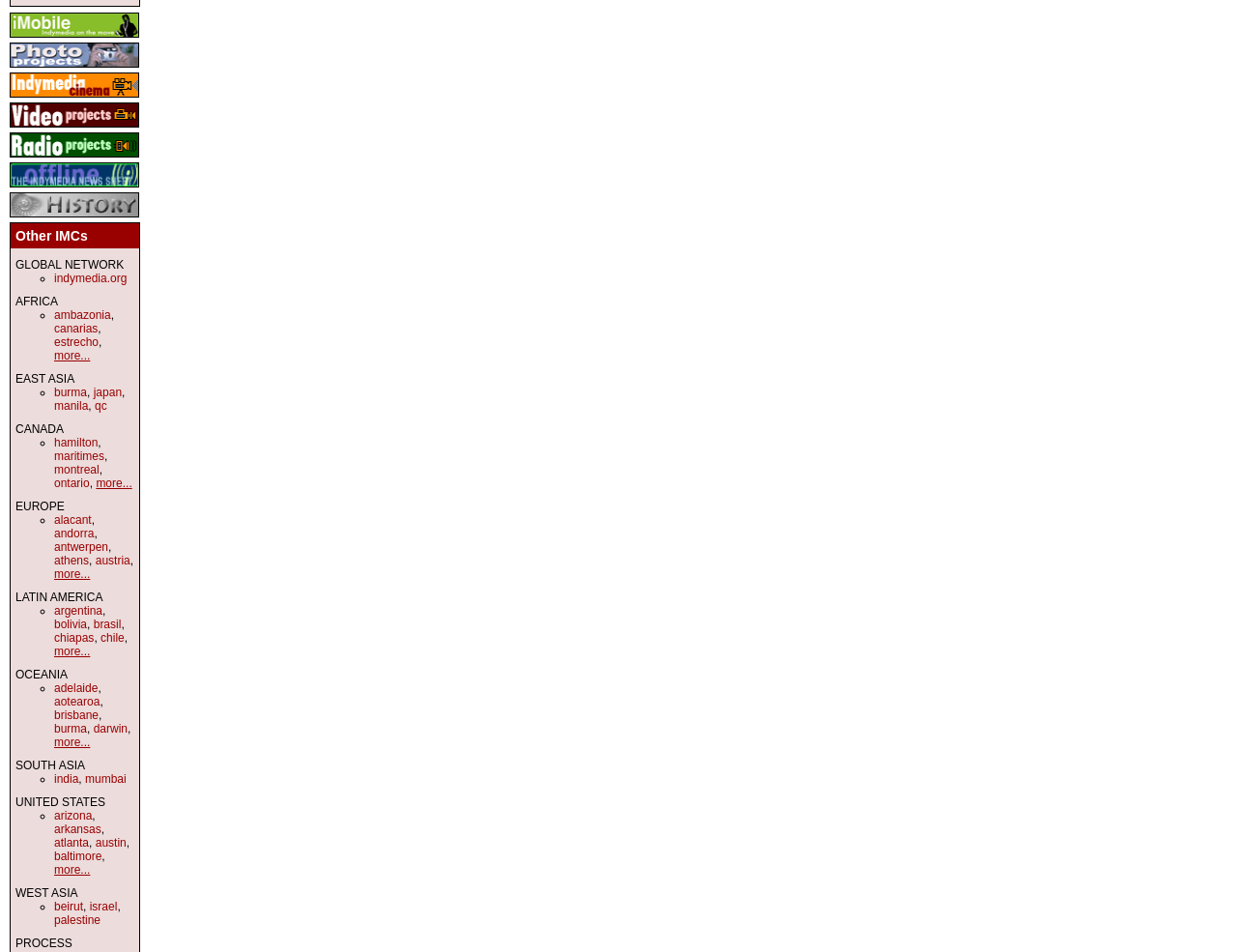Can you provide the bounding box coordinates for the element that should be clicked to implement the instruction: "visit Indymedia Cinema"?

[0.008, 0.096, 0.111, 0.103]